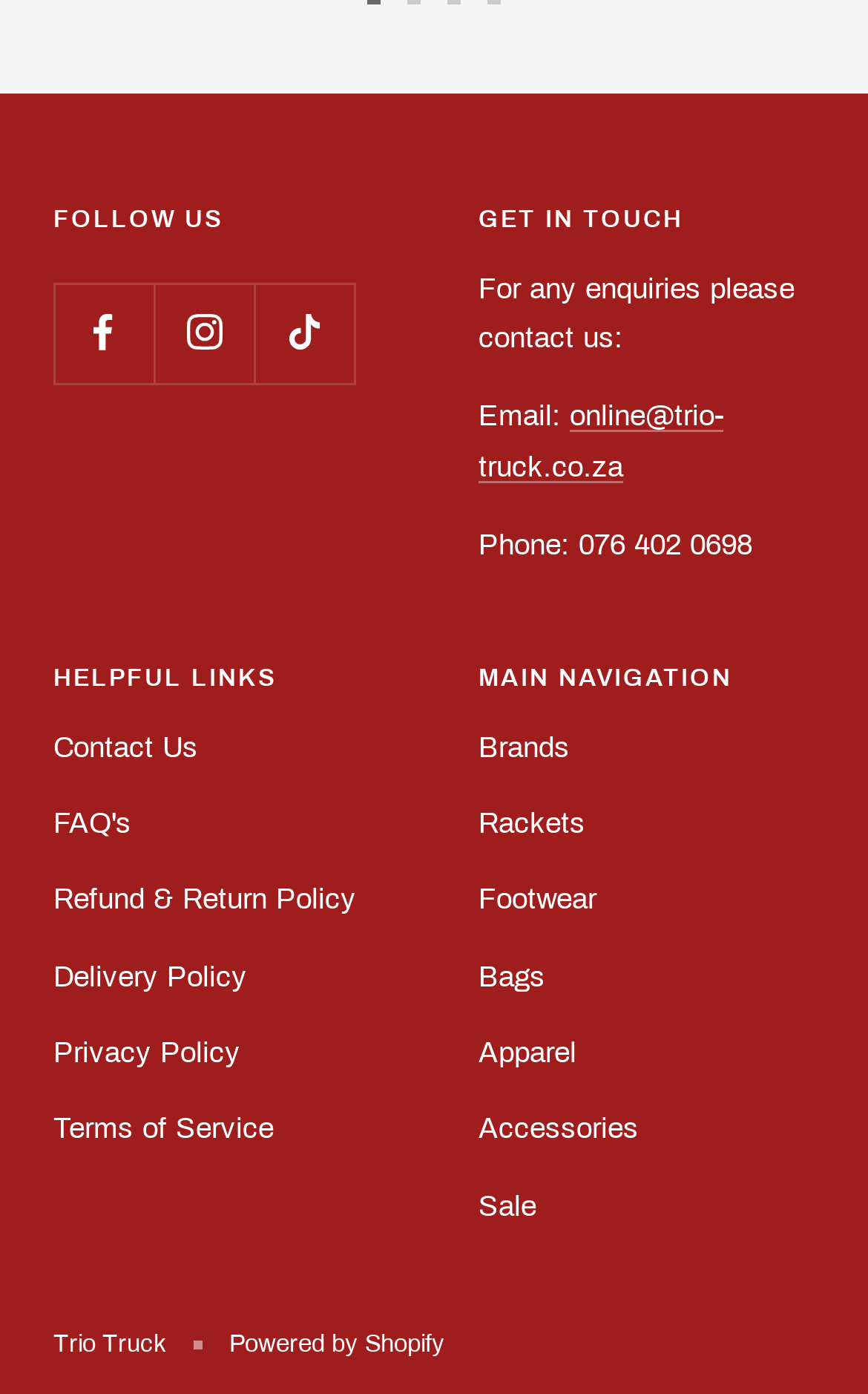Using the given description, provide the bounding box coordinates formatted as (top-left x, top-left y, bottom-right x, bottom-right y), with all values being floating point numbers between 0 and 1. Description: Refund & Return Policy

[0.062, 0.593, 0.41, 0.628]